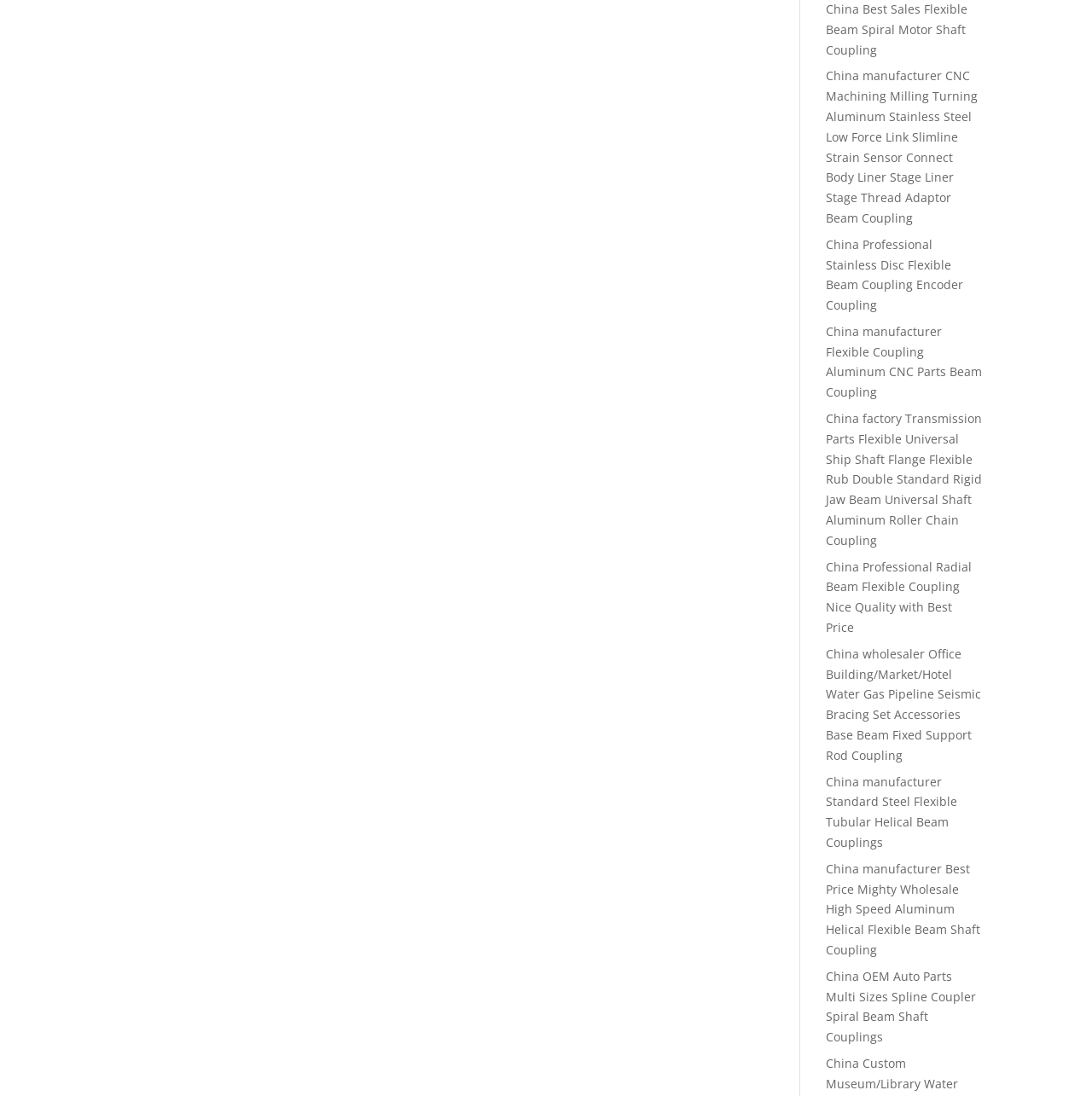Kindly determine the bounding box coordinates for the clickable area to achieve the given instruction: "Explore China Professional Stainless Disc Flexible Beam Coupling Encoder Coupling".

[0.756, 0.215, 0.882, 0.286]